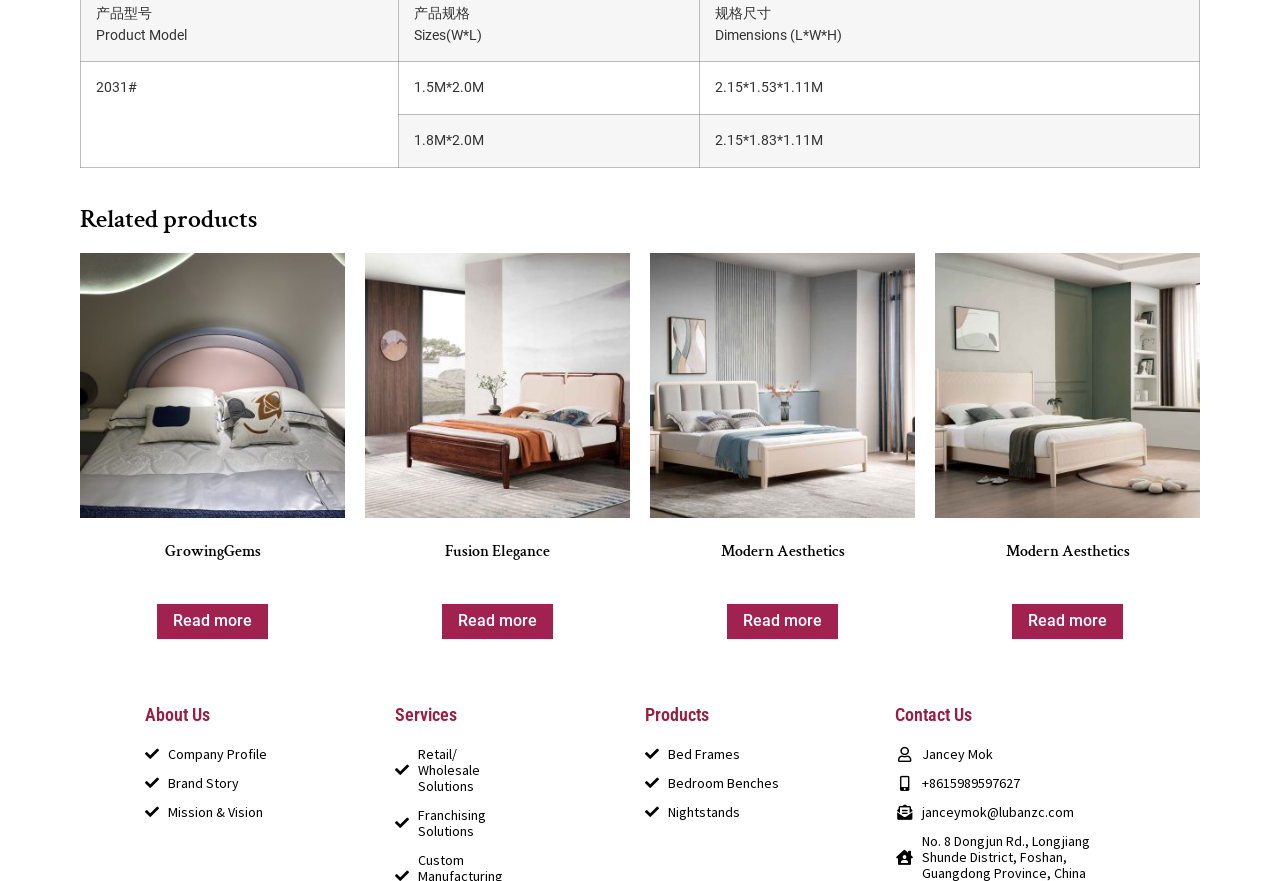What is the category of 'GrowingGems'?
Please use the visual content to give a single word or phrase answer.

Related products